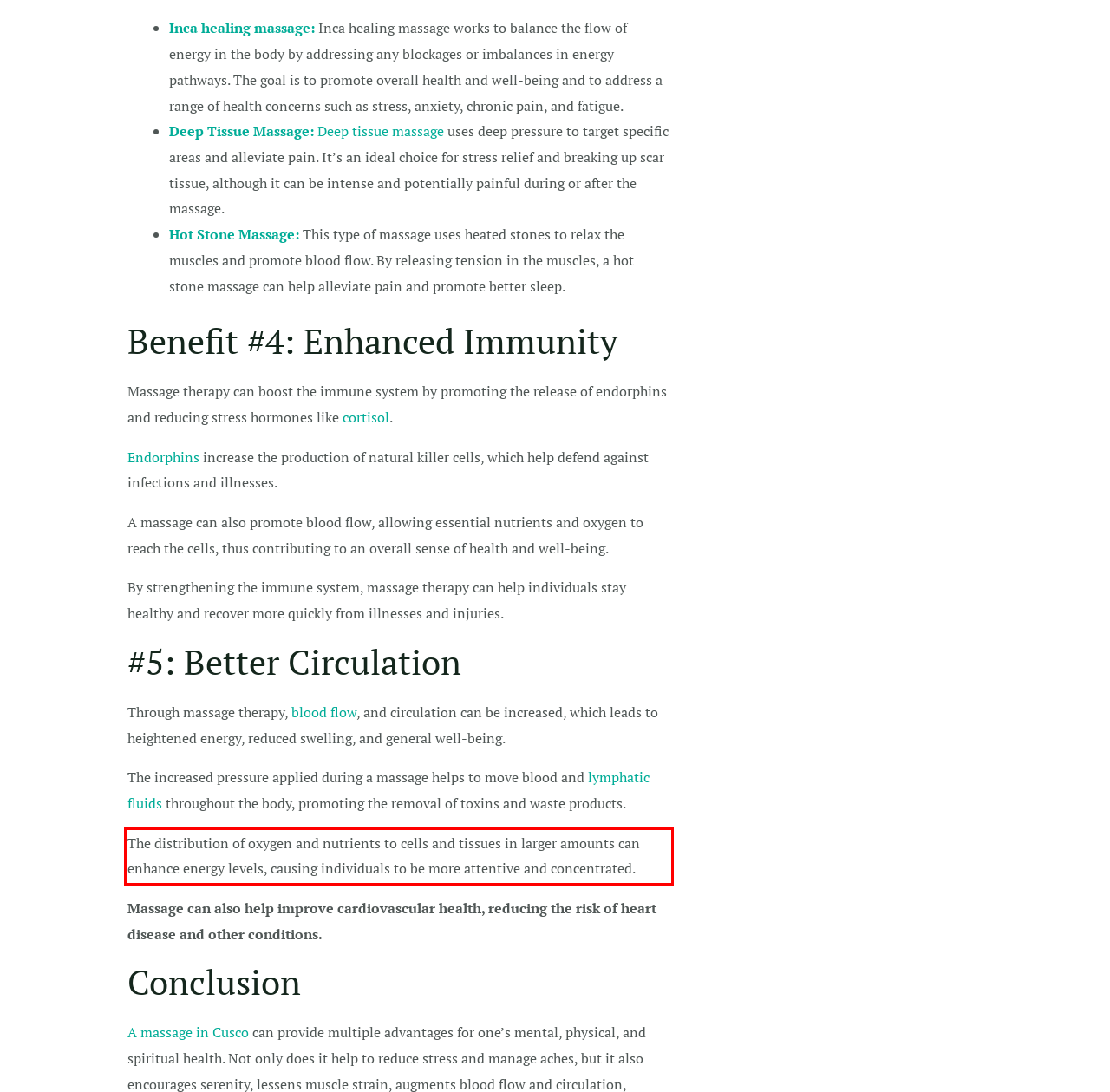Please identify and extract the text from the UI element that is surrounded by a red bounding box in the provided webpage screenshot.

The distribution of oxygen and nutrients to cells and tissues in larger amounts can enhance energy levels, causing individuals to be more attentive and concentrated.